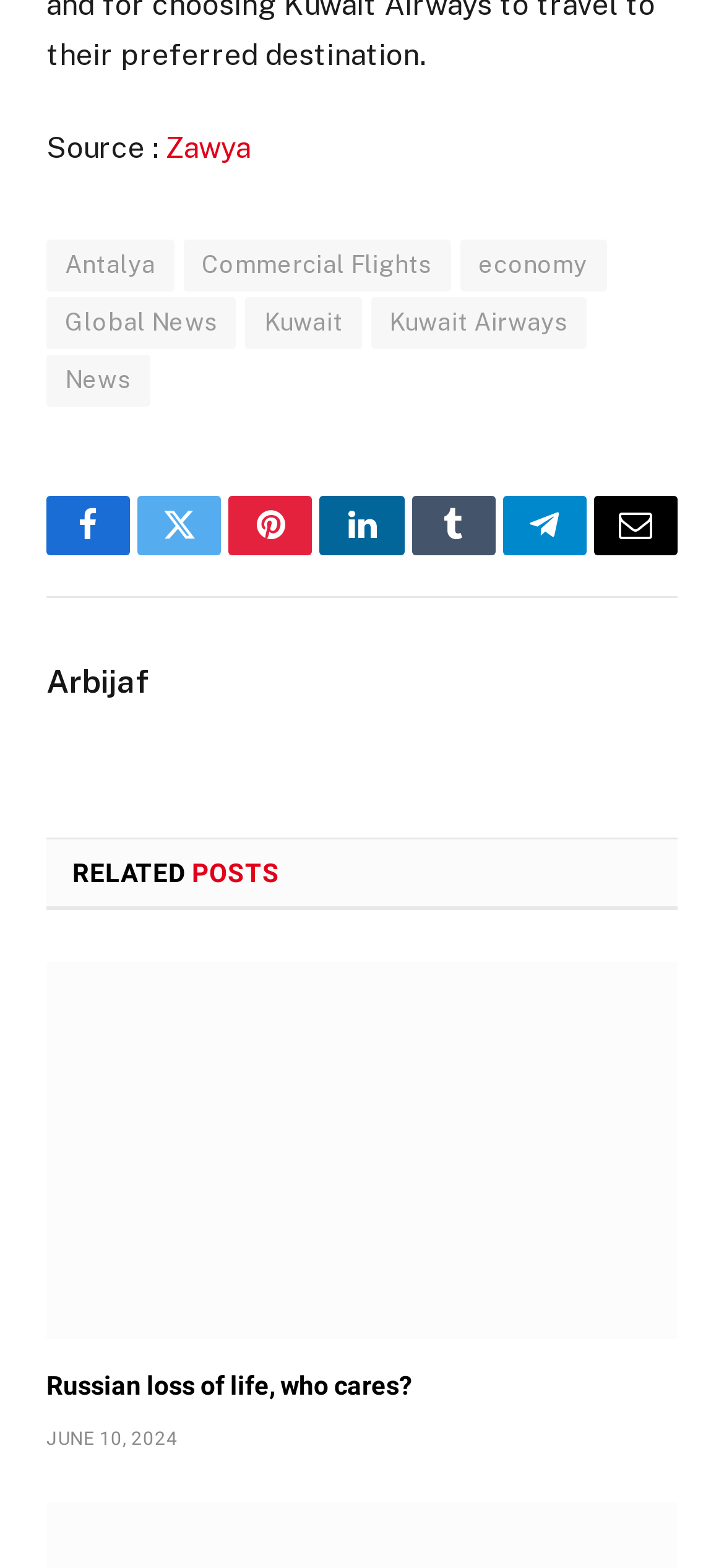Identify the bounding box coordinates of the section that should be clicked to achieve the task described: "Check the news from Kuwait".

[0.339, 0.19, 0.499, 0.223]